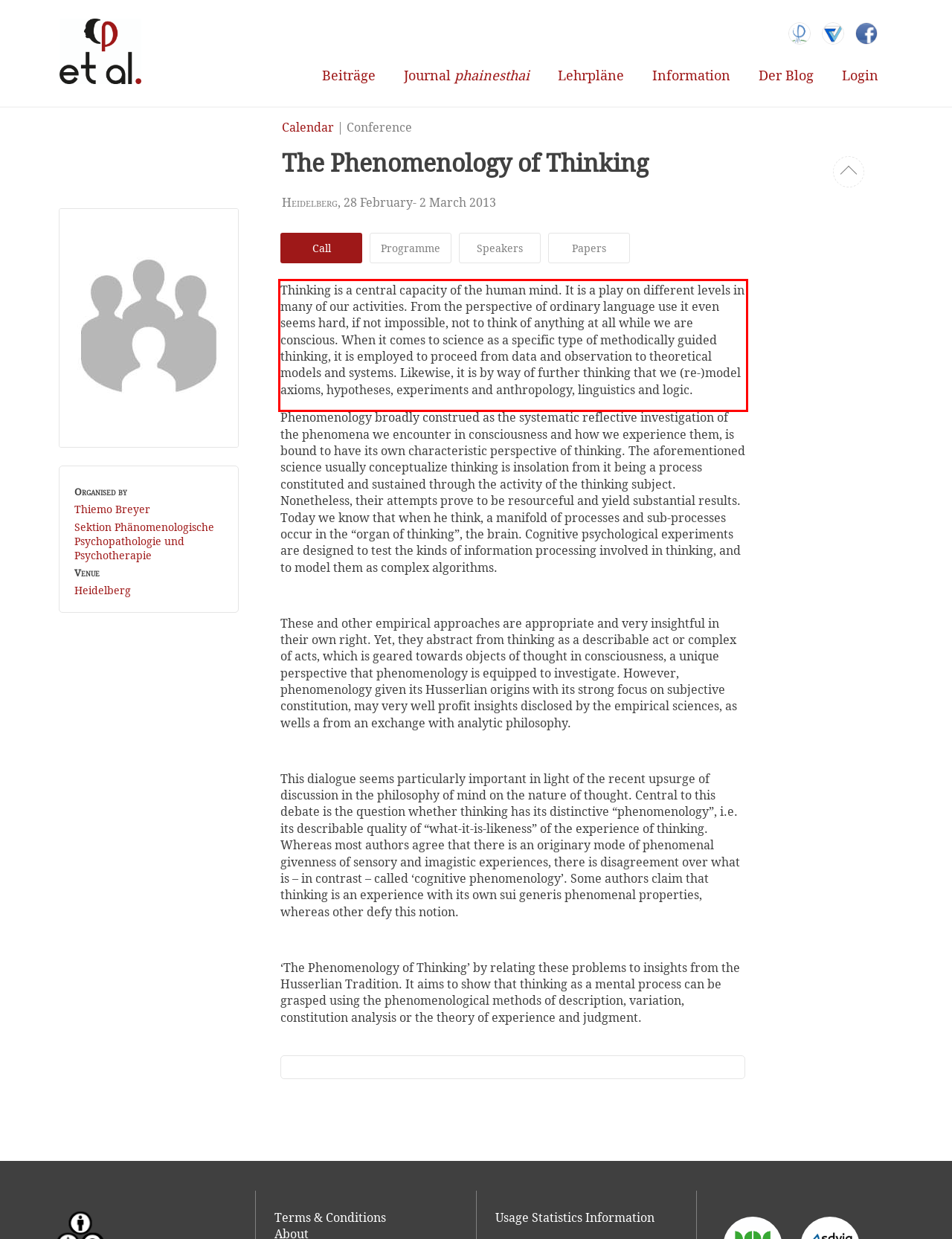Please examine the webpage screenshot containing a red bounding box and use OCR to recognize and output the text inside the red bounding box.

Thinking is a central capacity of the human mind. It is a play on different levels in many of our activities. From the perspective of ordinary language use it even seems hard, if not impossible, not to think of anything at all while we are conscious. When it comes to science as a specific type of methodically guided thinking, it is employed to proceed from data and observation to theoretical models and systems. Likewise, it is by way of further thinking that we (re-)model axioms, hypotheses, experiments and anthropology, linguistics and logic.